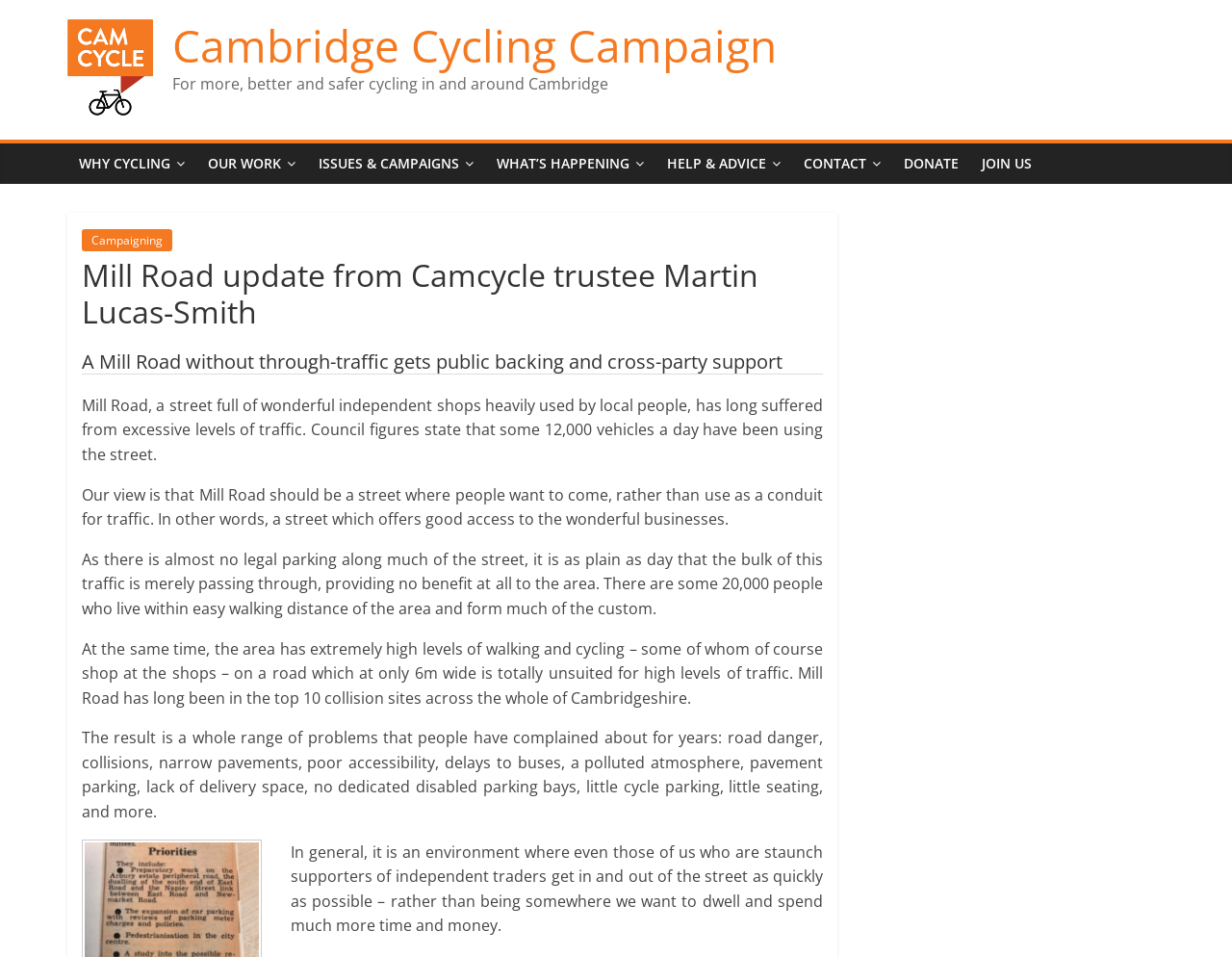Please indicate the bounding box coordinates for the clickable area to complete the following task: "Join the campaign by clicking on JOIN US". The coordinates should be specified as four float numbers between 0 and 1, i.e., [left, top, right, bottom].

[0.788, 0.15, 0.847, 0.193]